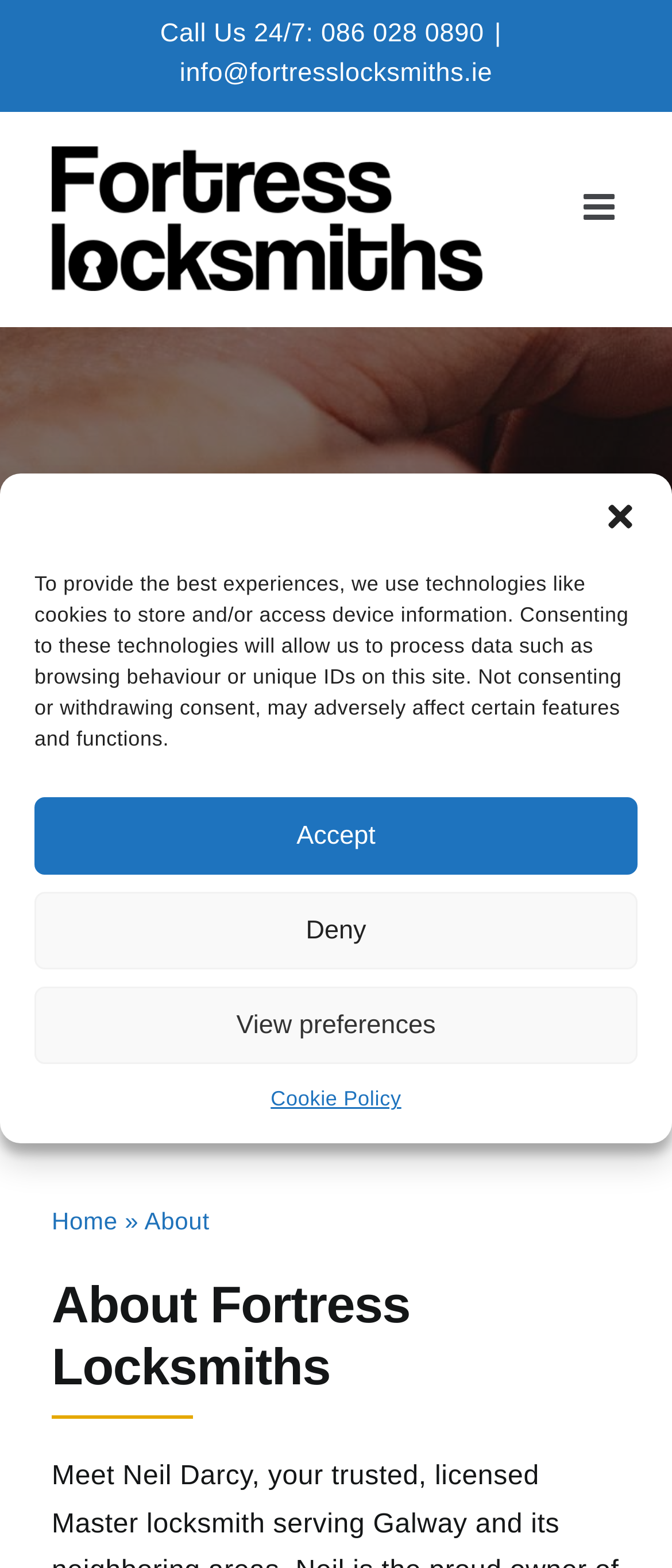Pinpoint the bounding box coordinates of the clickable element needed to complete the instruction: "View the mobile menu". The coordinates should be provided as four float numbers between 0 and 1: [left, top, right, bottom].

[0.869, 0.121, 0.923, 0.144]